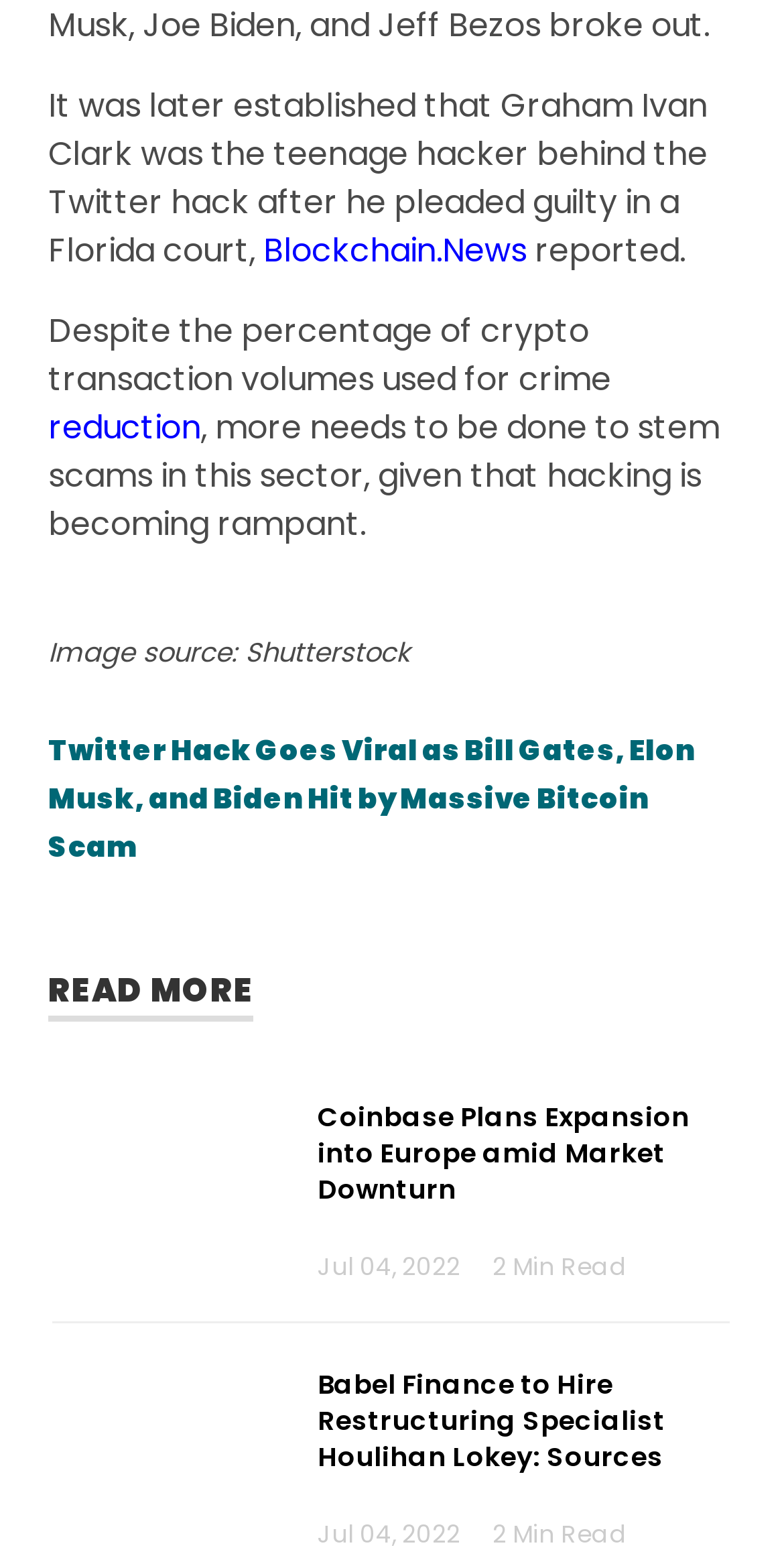Provide the bounding box coordinates of the HTML element this sentence describes: "Blockchain.News".

[0.336, 0.145, 0.672, 0.174]